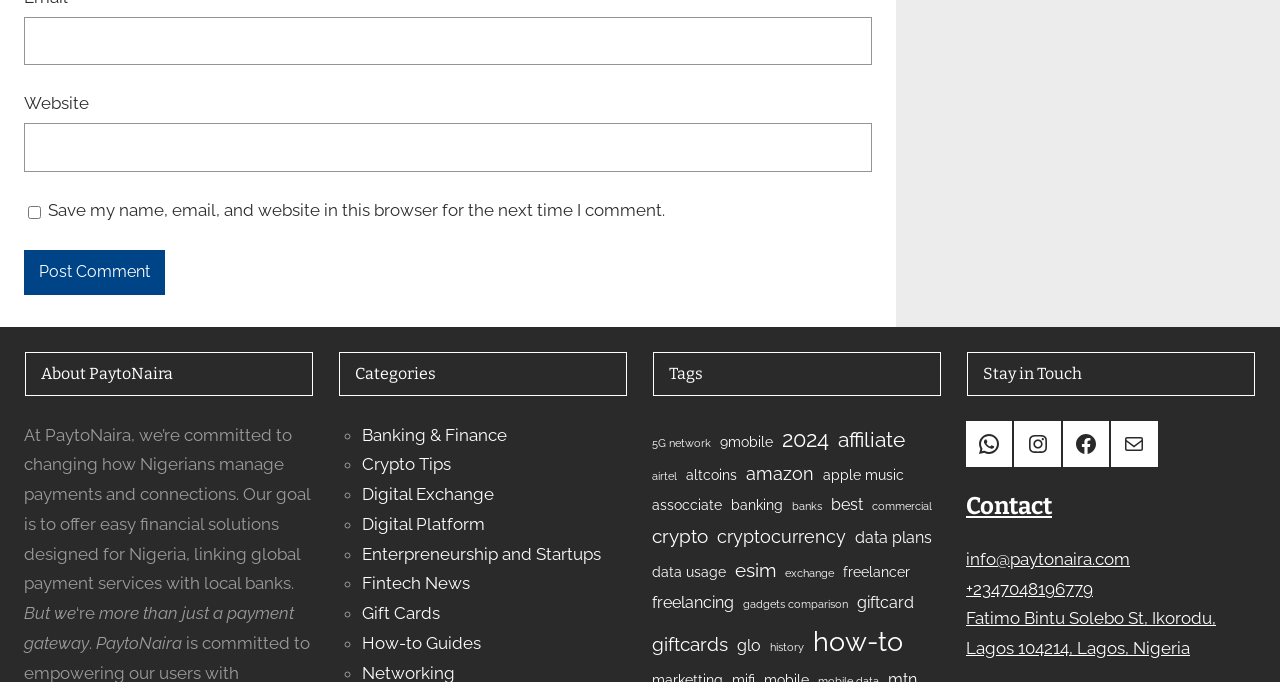What is the purpose of the website?
Give a single word or phrase answer based on the content of the image.

Payment gateway